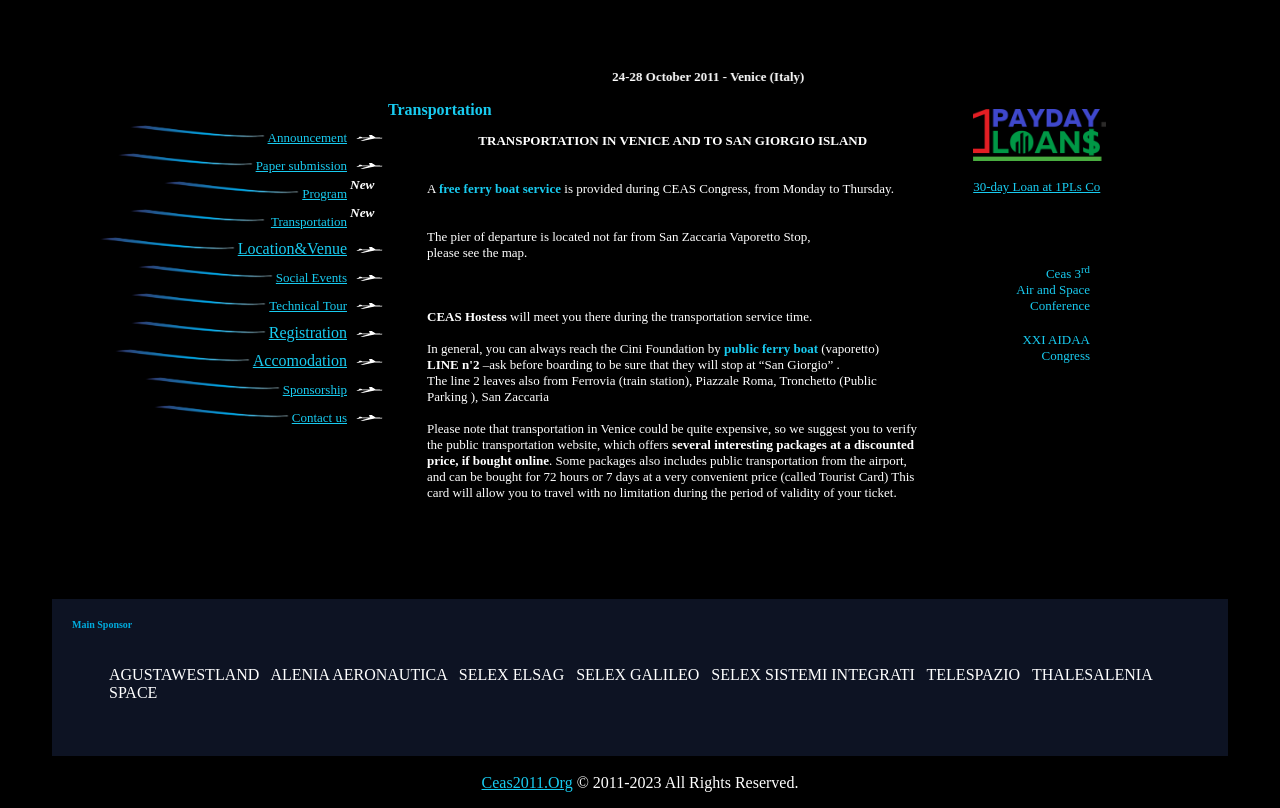Can you find the bounding box coordinates of the area I should click to execute the following instruction: "Read about the Hamilton Prize"?

None